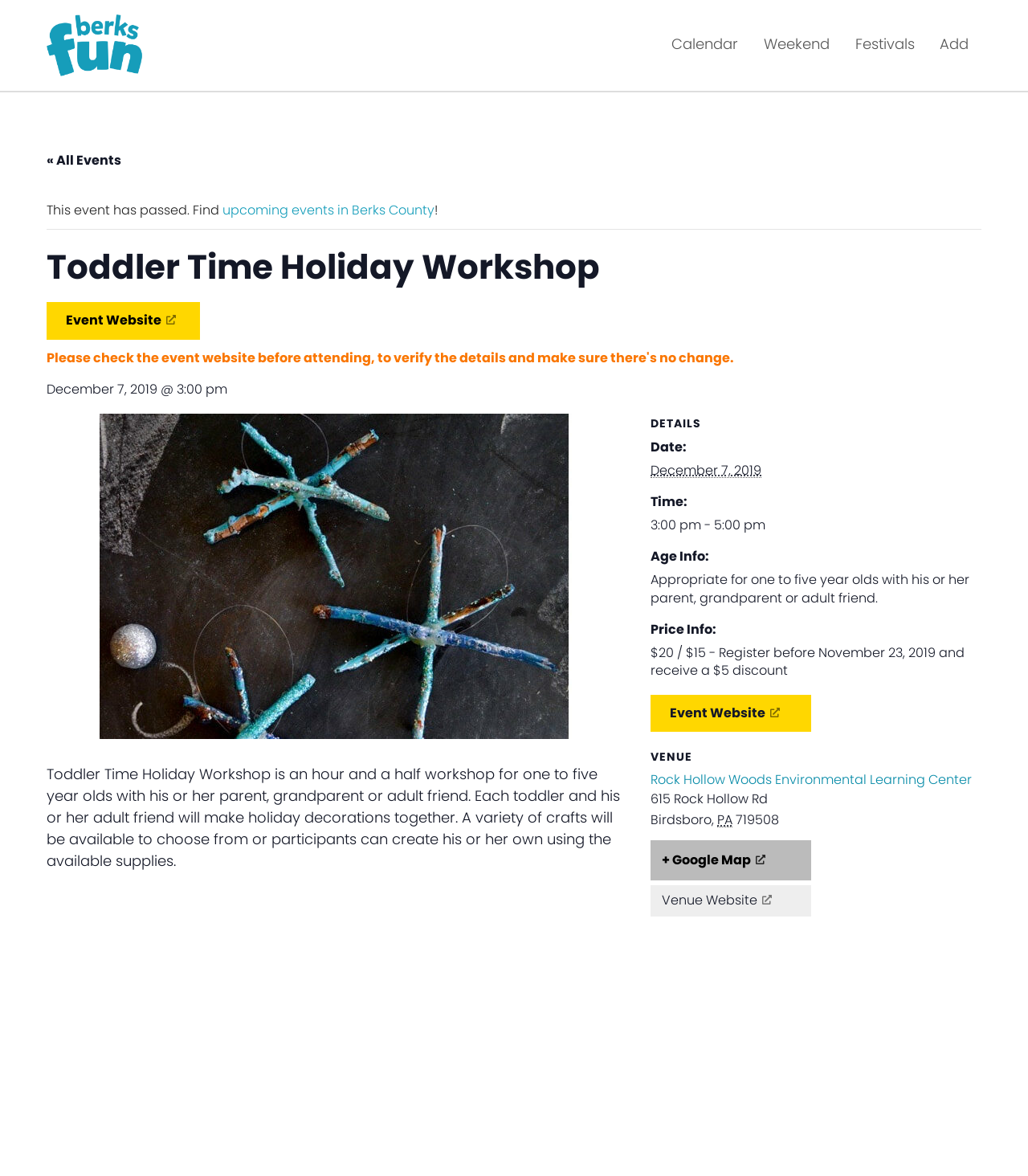Determine the bounding box coordinates of the region that needs to be clicked to achieve the task: "Register for the event".

[0.633, 0.591, 0.789, 0.622]